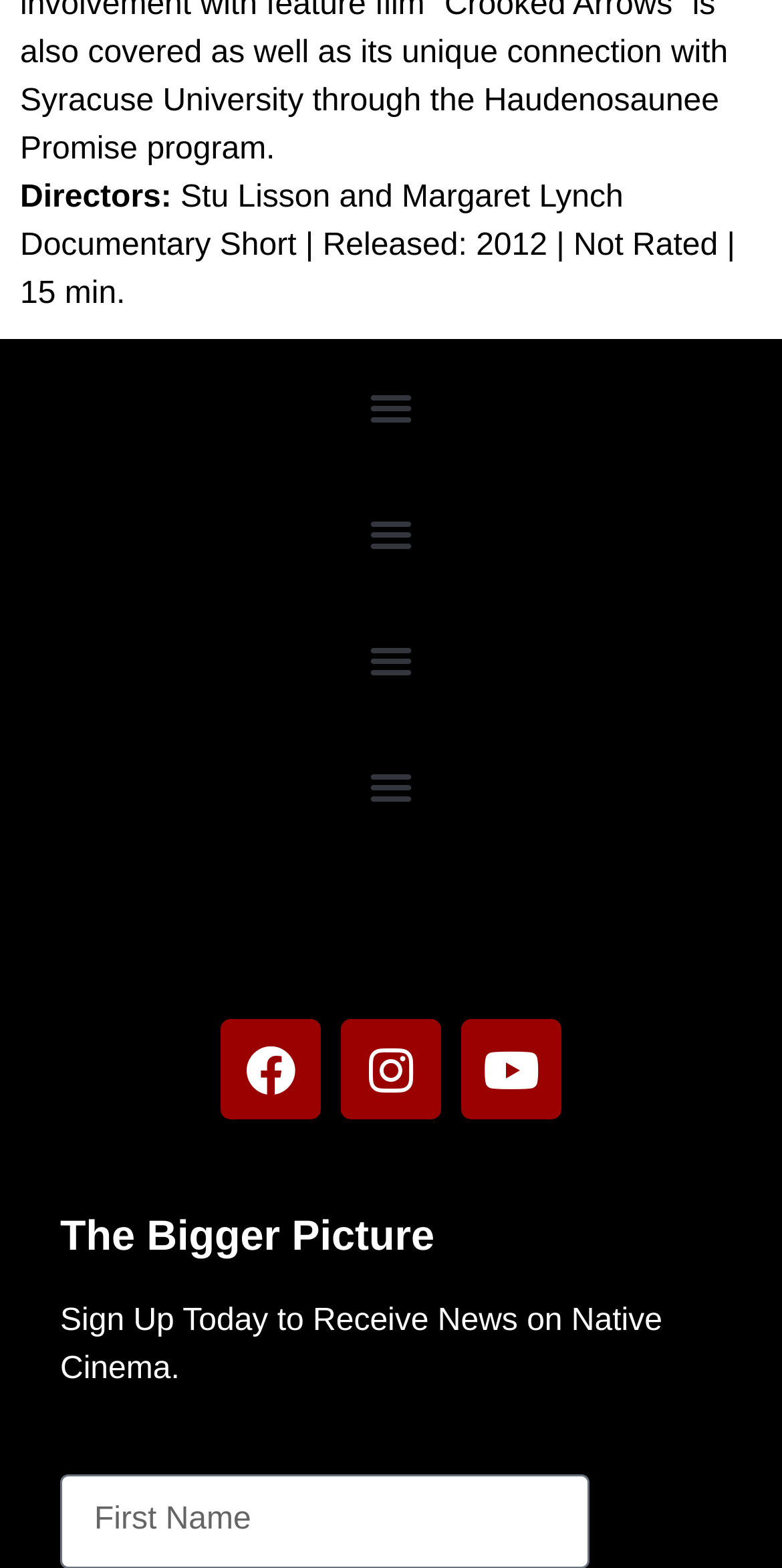Give a one-word or short phrase answer to the question: 
What is required to subscribe?

First Name and Email